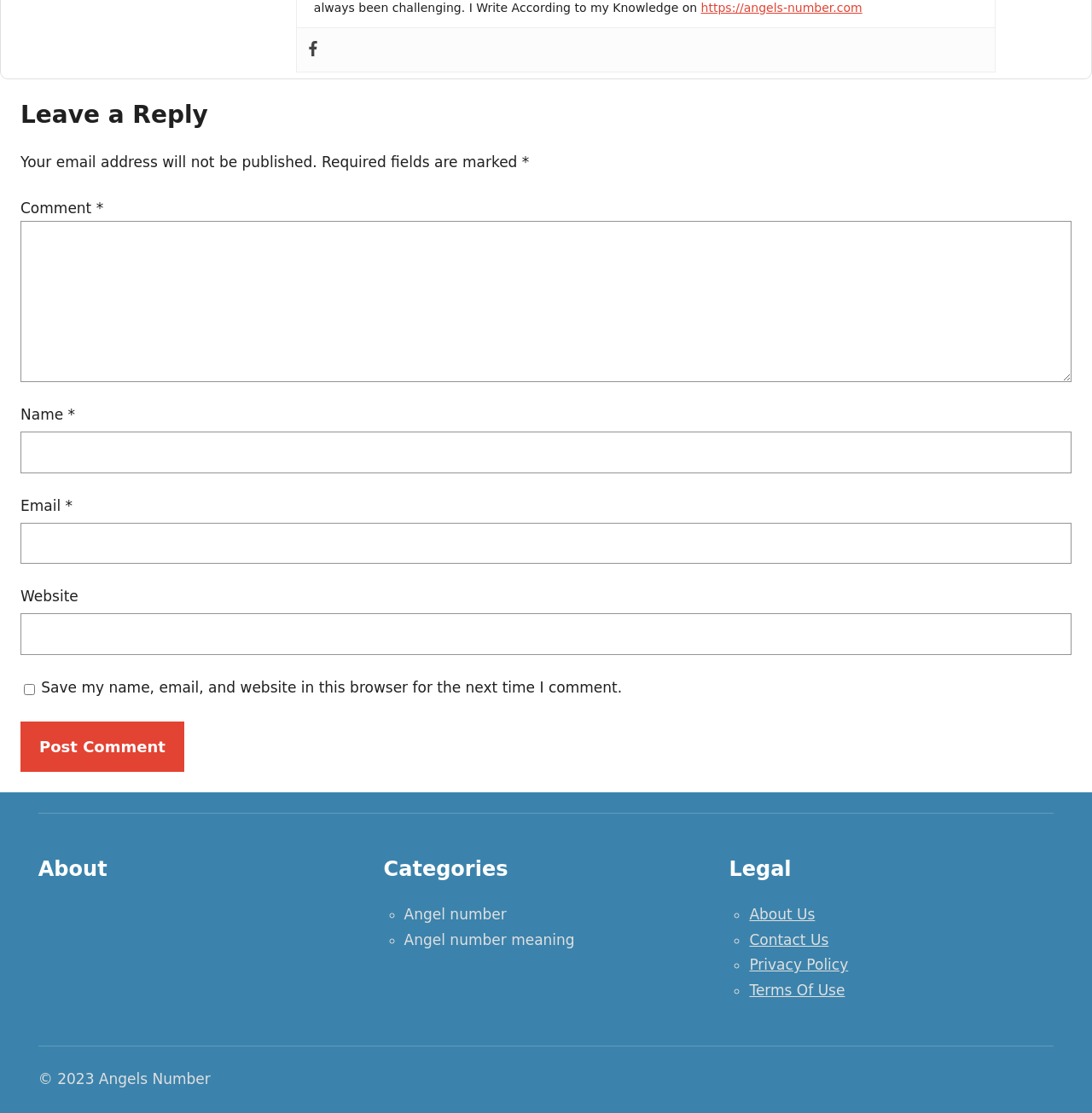Please find the bounding box coordinates in the format (top-left x, top-left y, bottom-right x, bottom-right y) for the given element description. Ensure the coordinates are floating point numbers between 0 and 1. Description: parent_node: Email * aria-describedby="email-notes" name="email"

[0.019, 0.469, 0.981, 0.507]